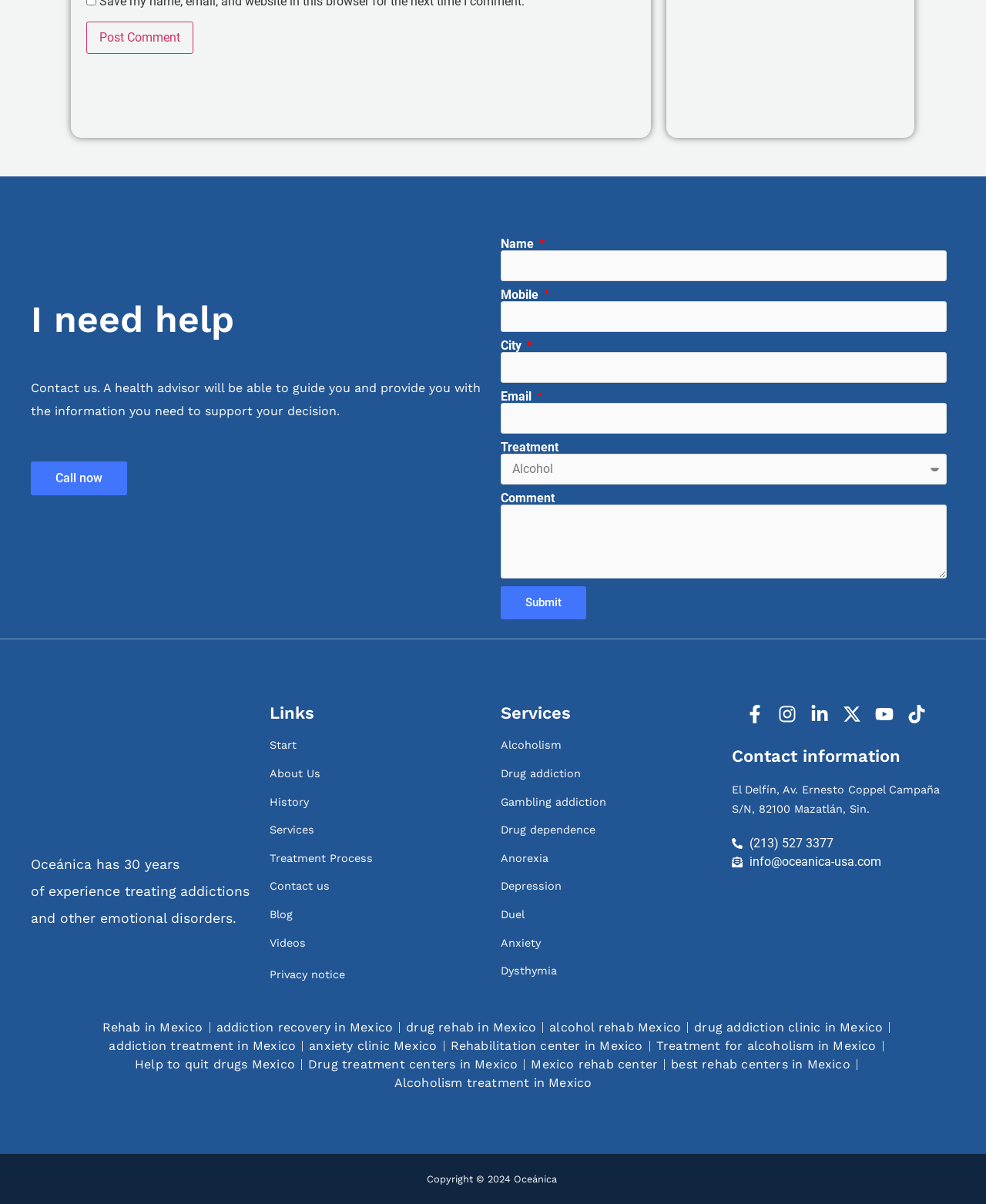What is the organization's experience in treating addictions?
Please use the image to provide an in-depth answer to the question.

The heading 'Oceánica has 30 years of experience treating addictions and other emotional disorders.' indicates that the organization, Oceánica, has been treating addictions and other emotional disorders for 30 years, implying a high level of expertise and experience in this field.